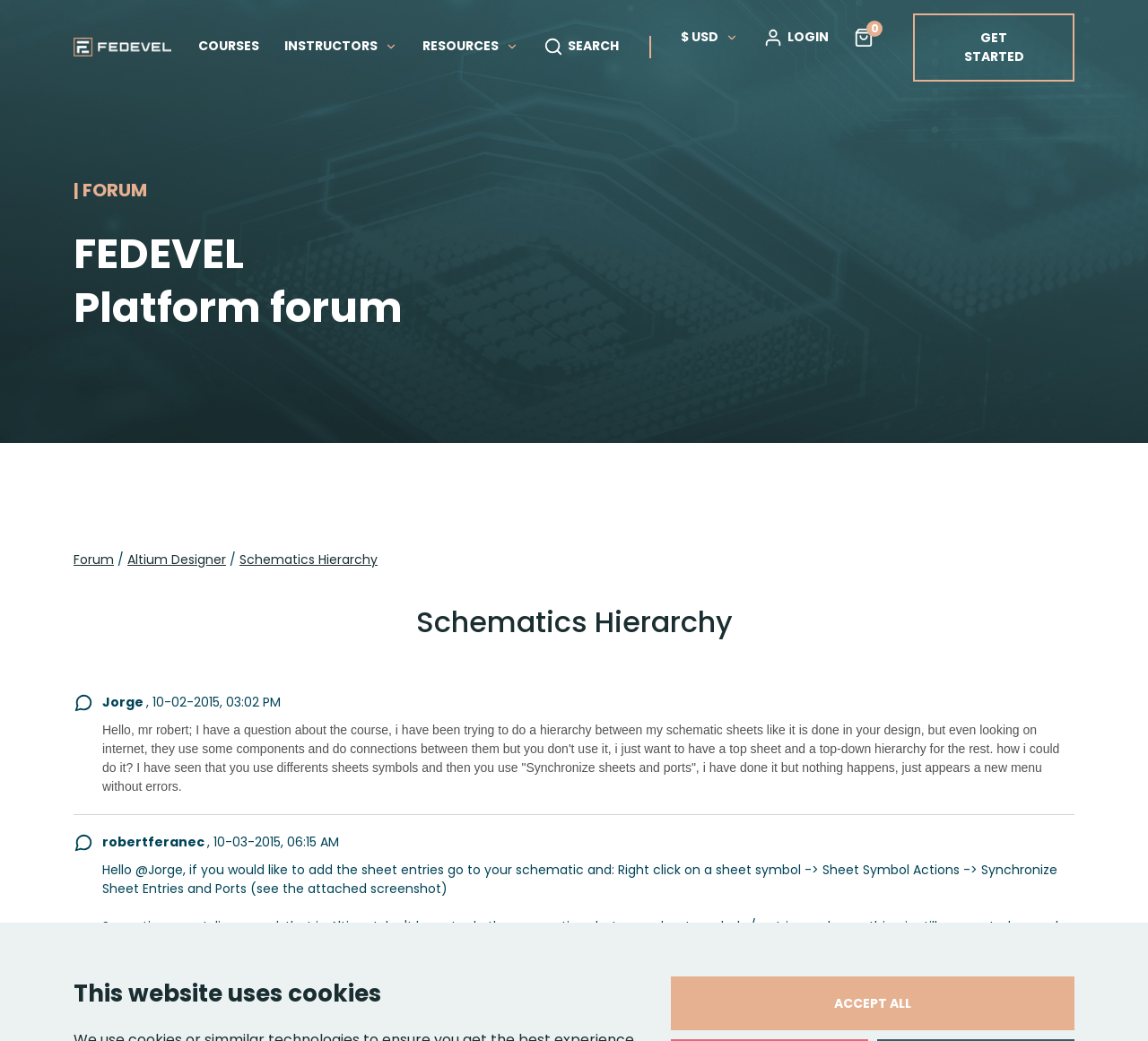Pinpoint the bounding box coordinates for the area that should be clicked to perform the following instruction: "Click the SEARCH link".

[0.473, 0.035, 0.539, 0.054]